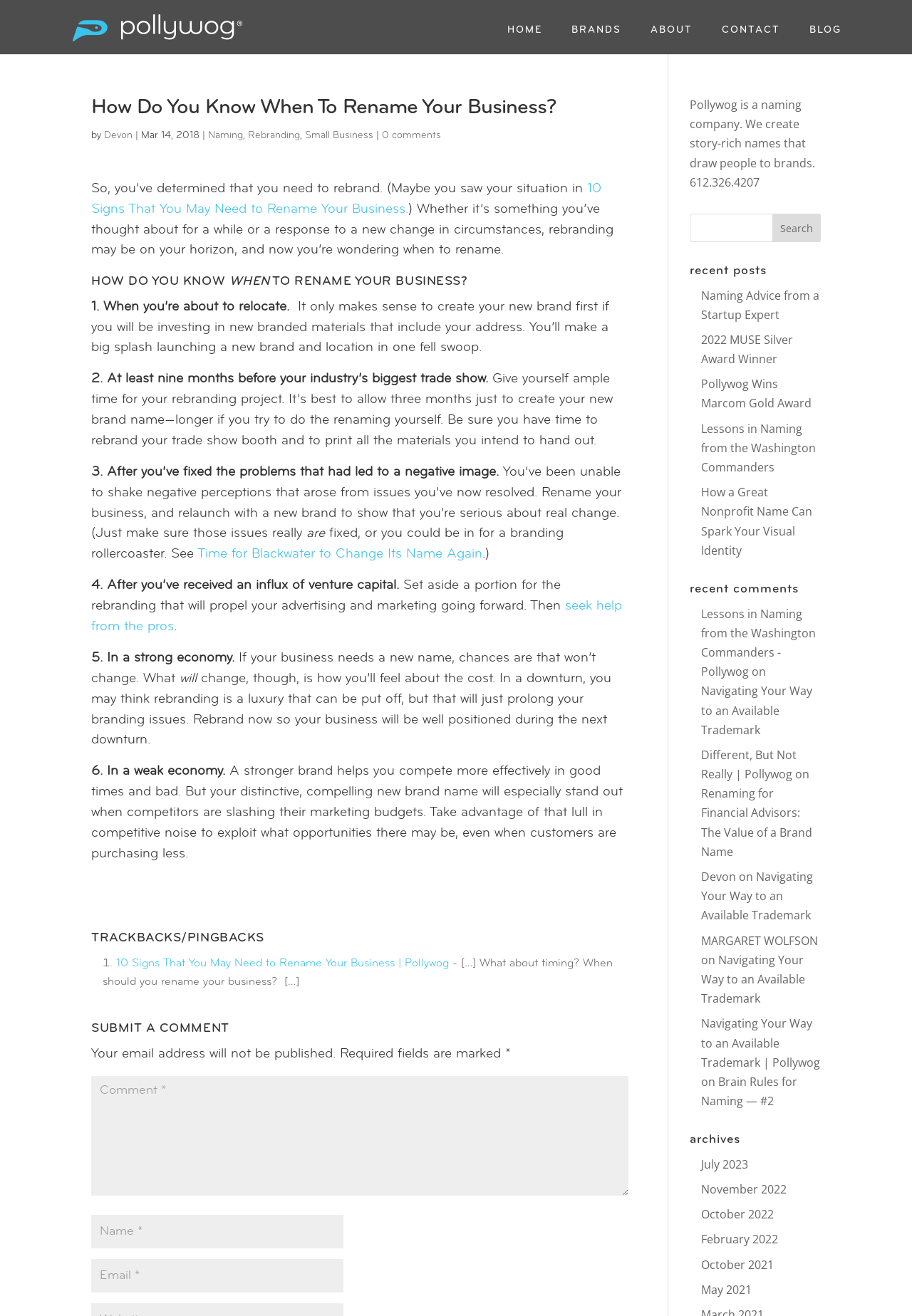Pinpoint the bounding box coordinates of the area that must be clicked to complete this instruction: "Click on the 'CONTACT' link".

[0.791, 0.019, 0.855, 0.041]